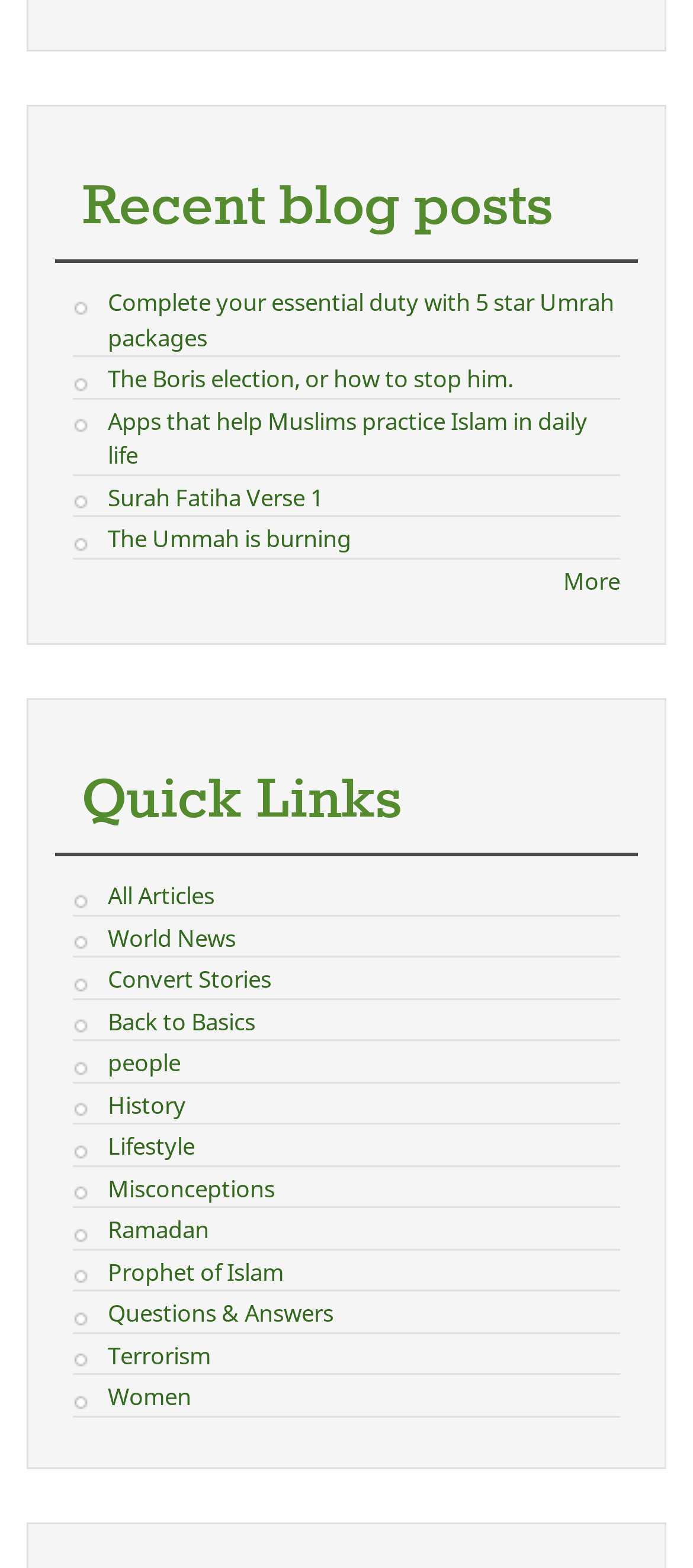Please determine the bounding box coordinates of the section I need to click to accomplish this instruction: "Read recent blog posts".

[0.118, 0.114, 0.882, 0.155]